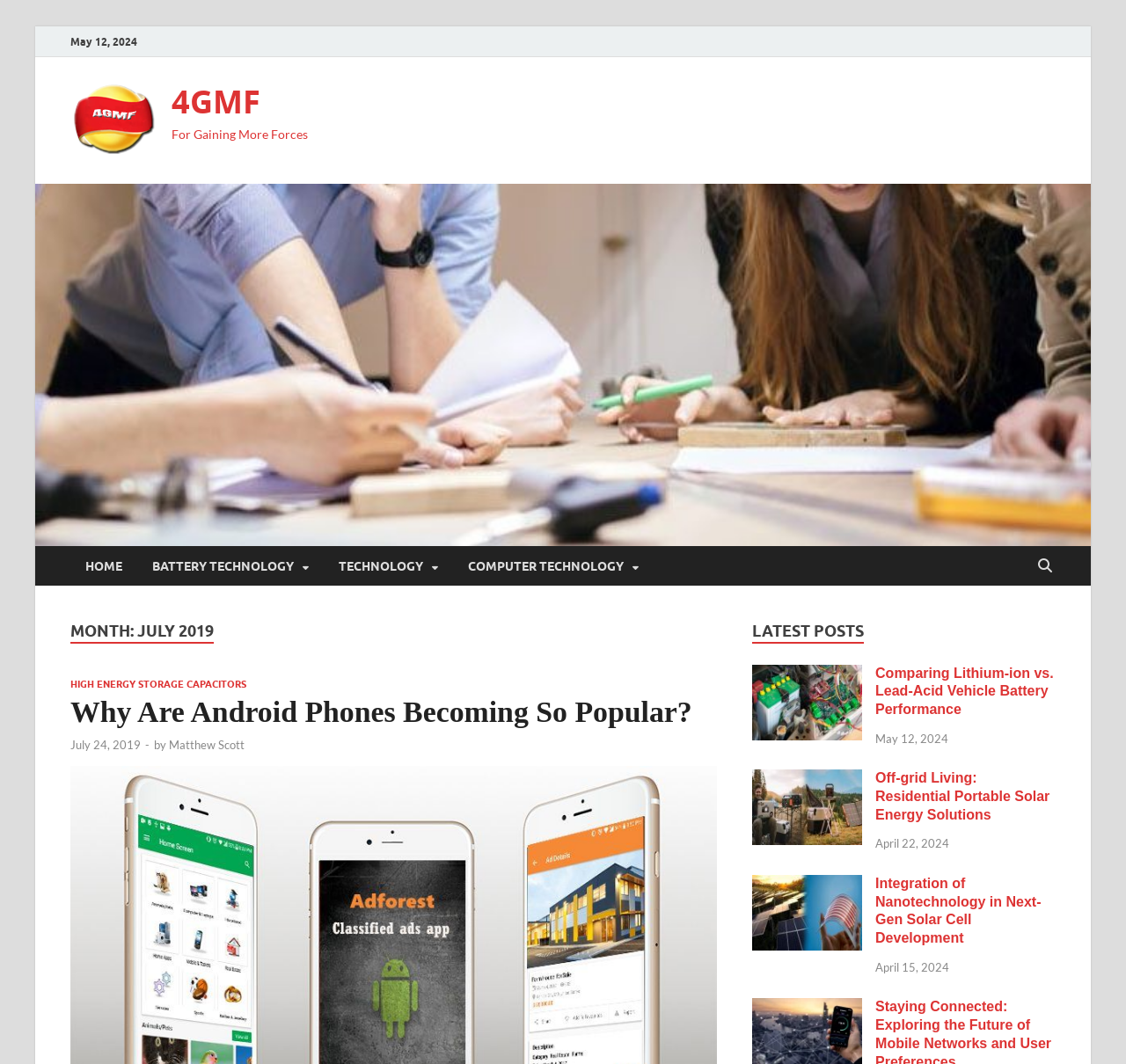Please identify the primary heading on the webpage and return its text.

MONTH: JULY 2019